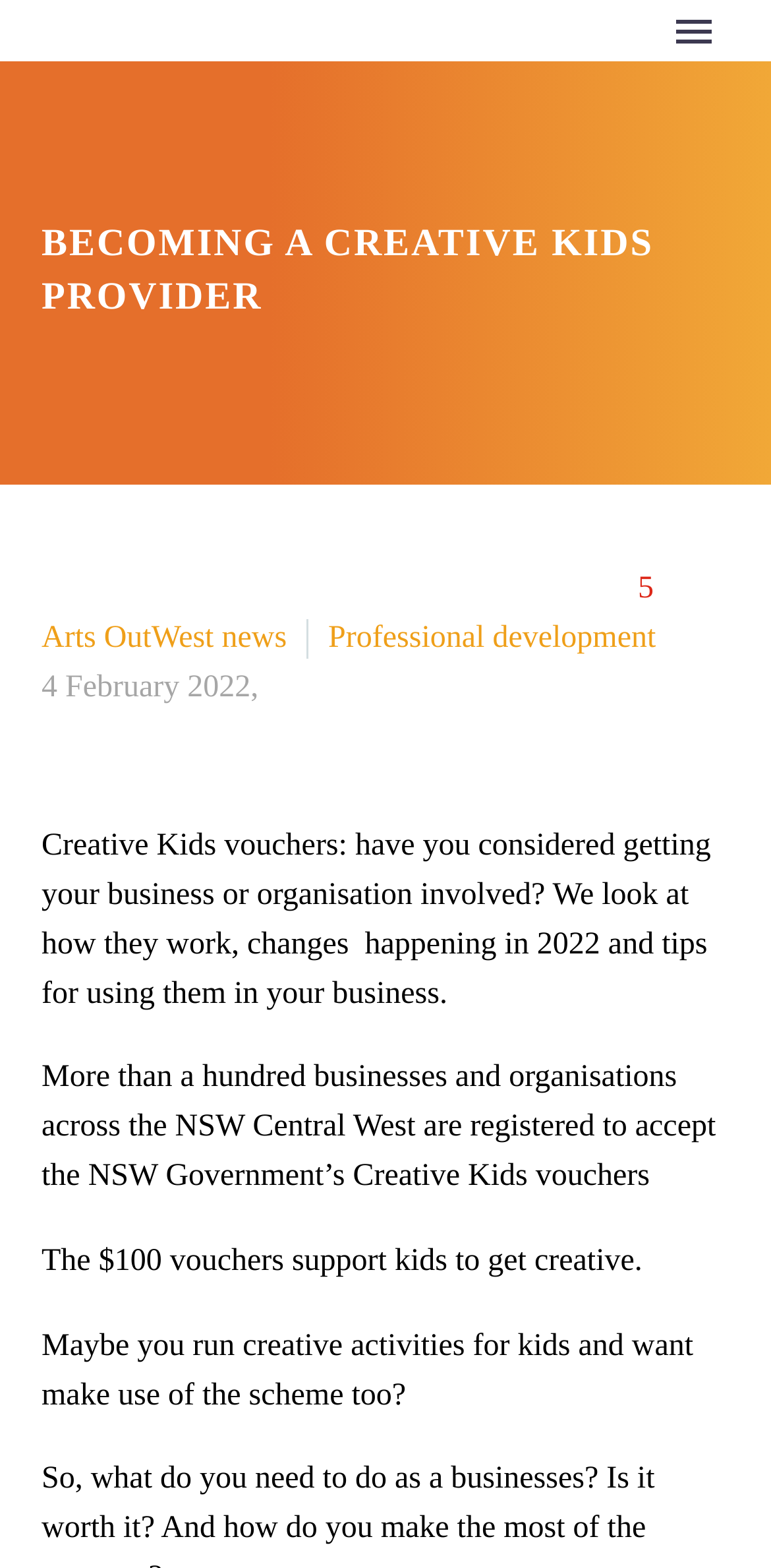What is the function of the button with the text 's'?
Please analyze the image and answer the question with as much detail as possible.

I determined the answer by looking at the button element with the text 's' and its parent element, which is a search box. This suggests that the function of the button is to initiate a search.